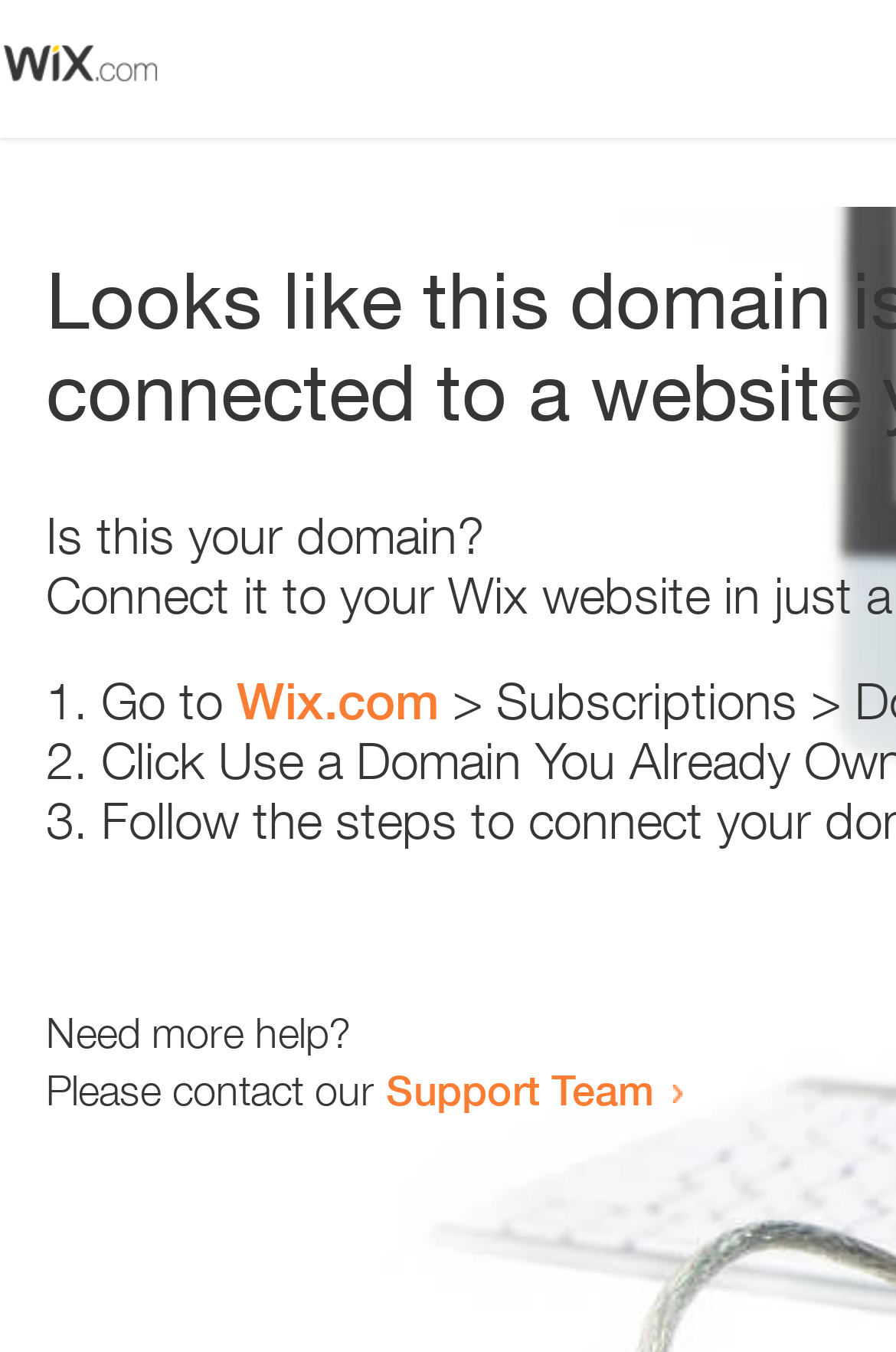Please give a succinct answer to the question in one word or phrase:
What is the purpose of the webpage?

Error resolution